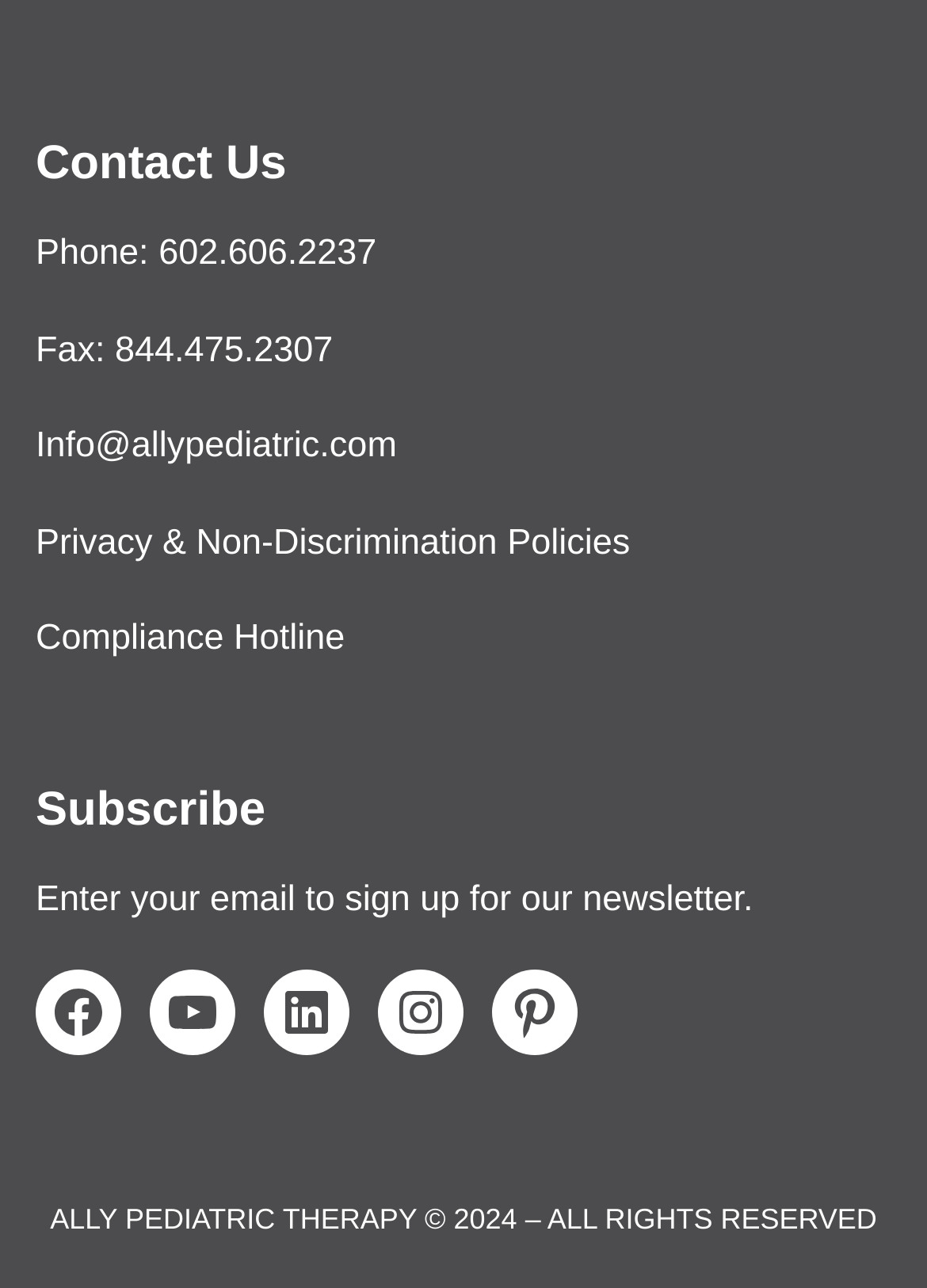Identify the bounding box coordinates for the element you need to click to achieve the following task: "view Lake Elmo Inn, MN". The coordinates must be four float values ranging from 0 to 1, formatted as [left, top, right, bottom].

None